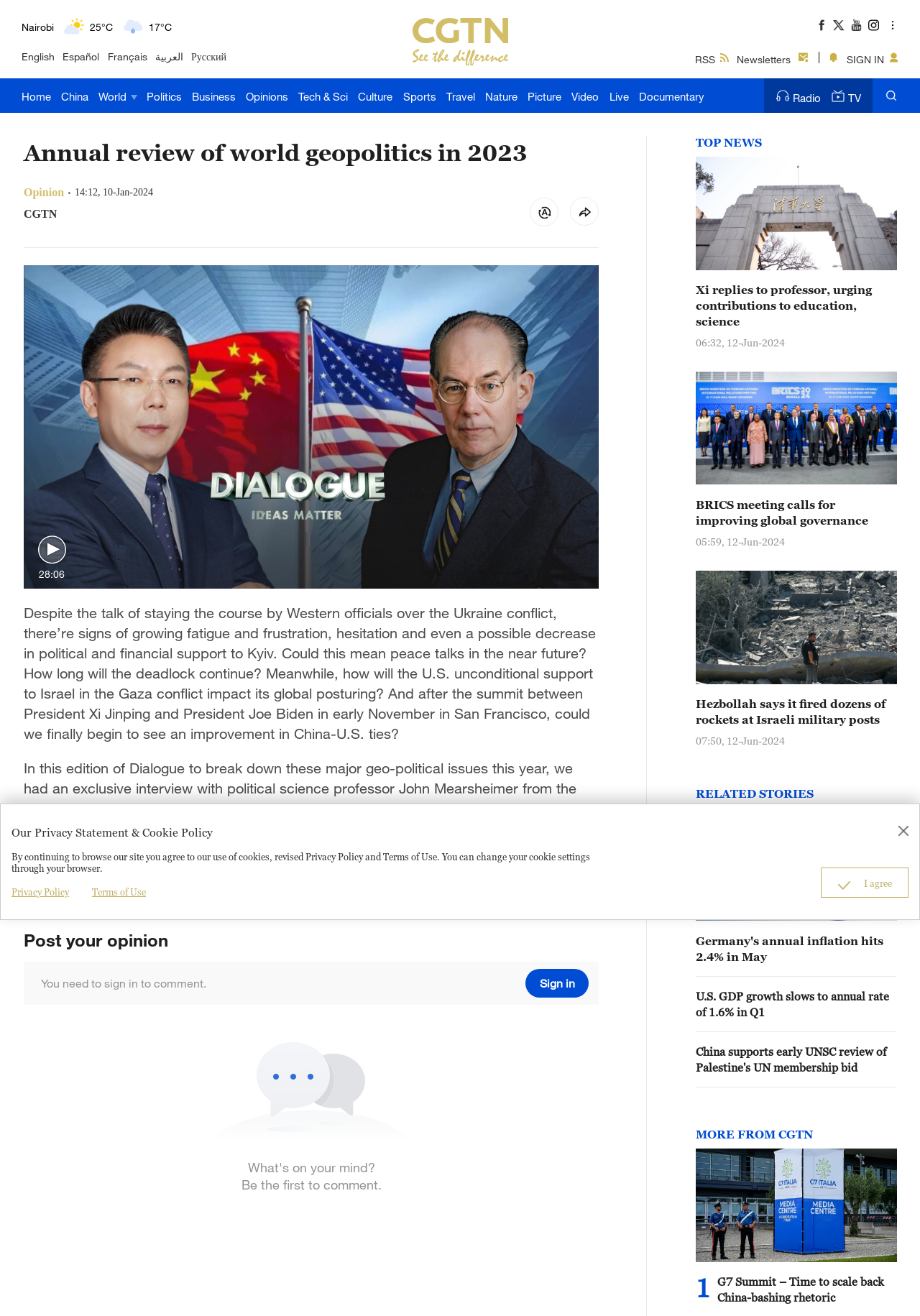Please identify the bounding box coordinates of the clickable region that I should interact with to perform the following instruction: "Switch to English language". The coordinates should be expressed as four float numbers between 0 and 1, i.e., [left, top, right, bottom].

[0.023, 0.038, 0.059, 0.049]